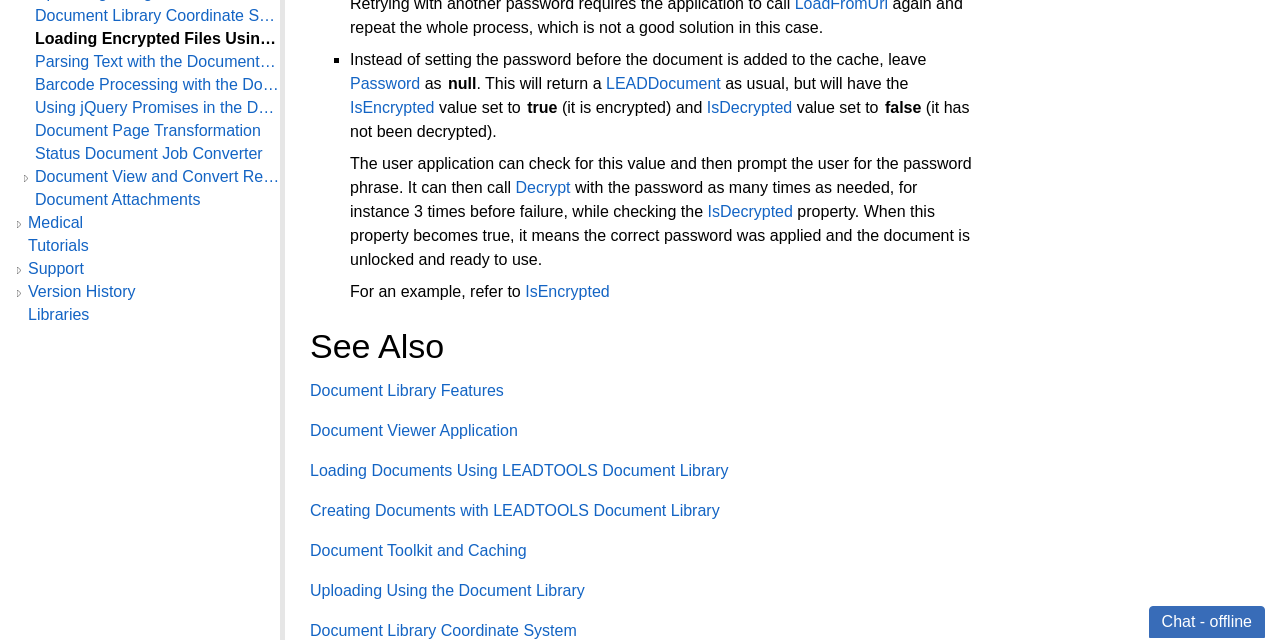Please provide the bounding box coordinate of the region that matches the element description: Document Attachments. Coordinates should be in the format (top-left x, top-left y, bottom-right x, bottom-right y) and all values should be between 0 and 1.

[0.027, 0.298, 0.219, 0.327]